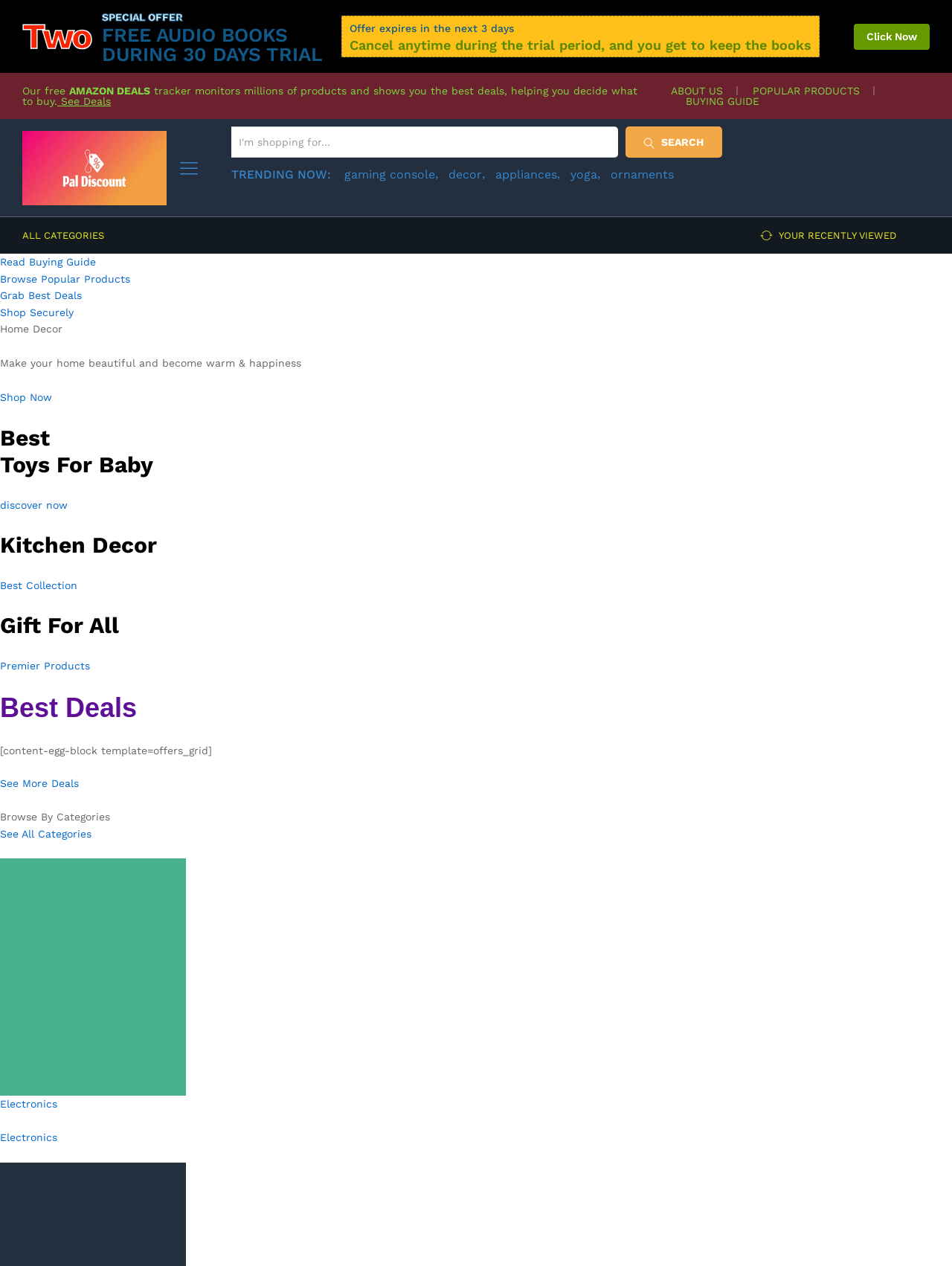Your task is to extract the text of the main heading from the webpage.

Amazon Discount Store